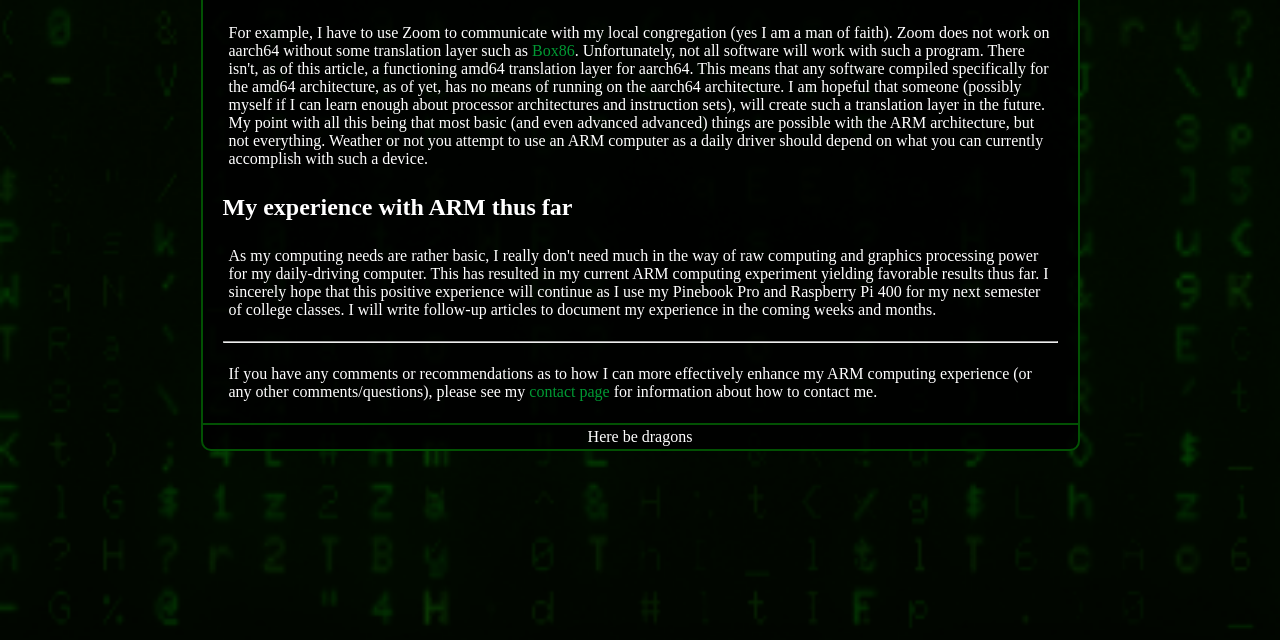Locate the bounding box coordinates of the UI element described by: "Box86". The bounding box coordinates should consist of four float numbers between 0 and 1, i.e., [left, top, right, bottom].

[0.416, 0.066, 0.449, 0.093]